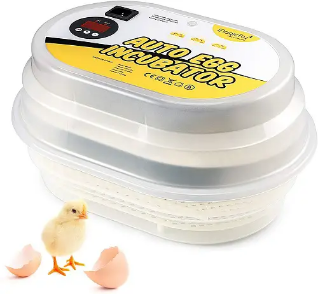What is the purpose of the automated egg-turning feature?
Look at the screenshot and respond with one word or a short phrase.

User-friendly experience